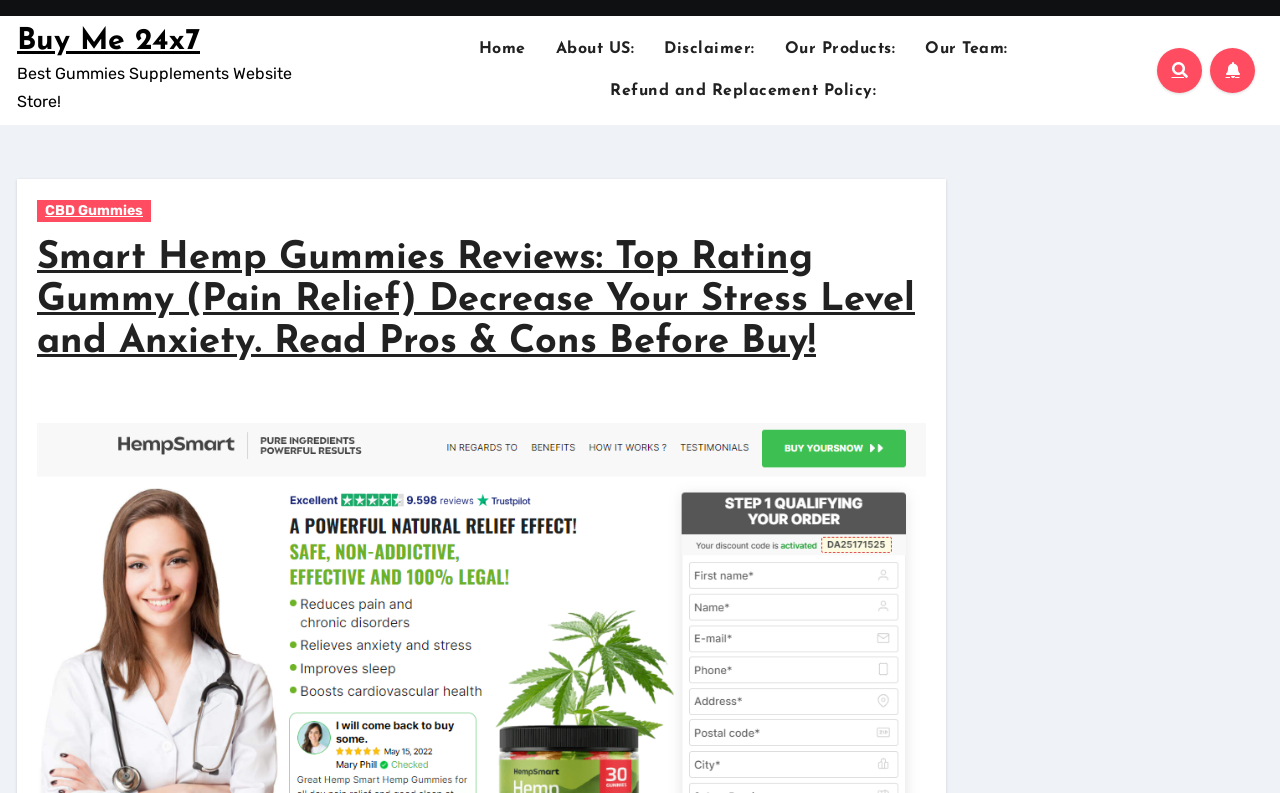Given the element description "alt="Smart Hemp Gummies"" in the screenshot, predict the bounding box coordinates of that UI element.

[0.029, 0.864, 0.723, 0.904]